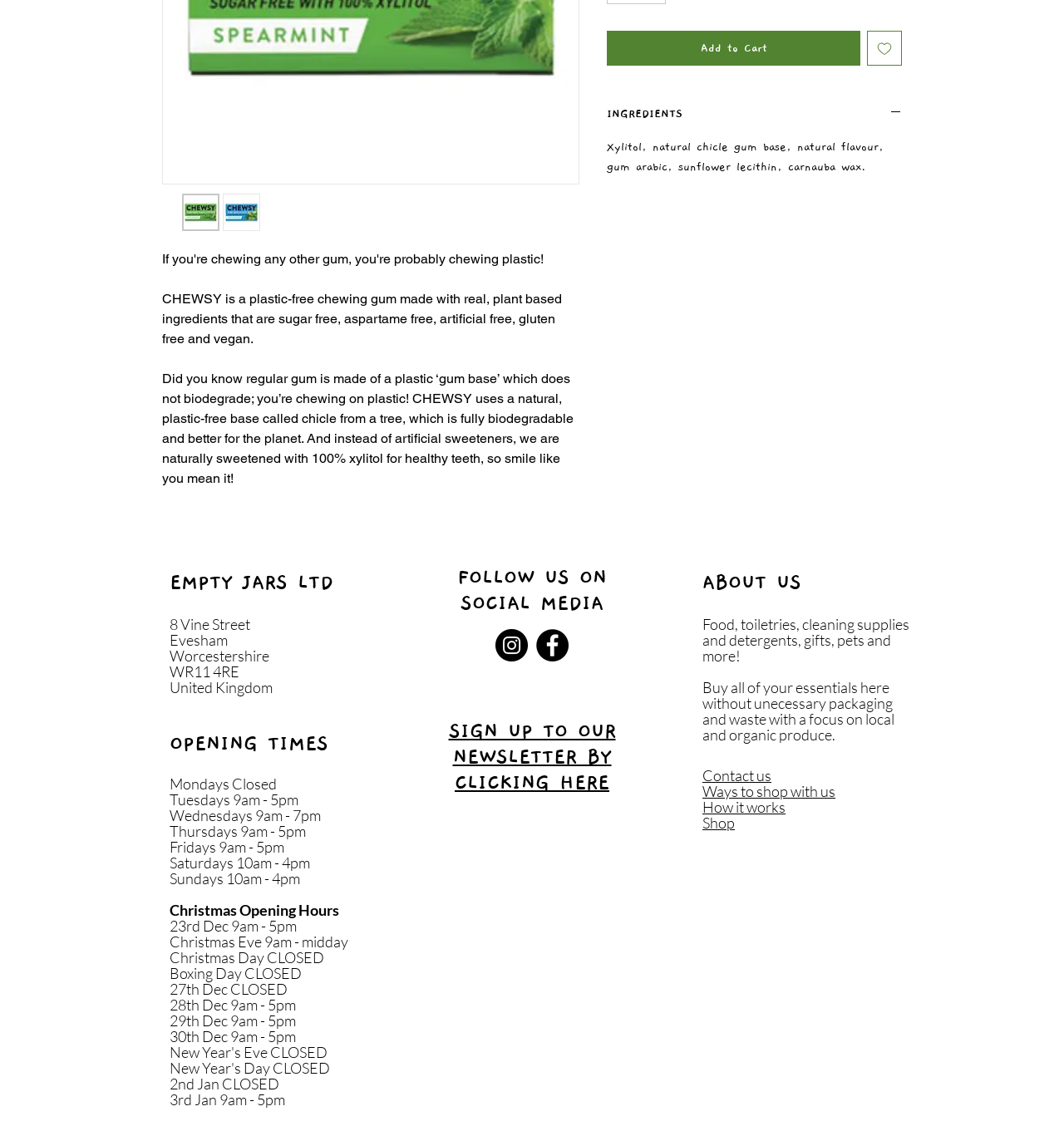Using the element description: "aria-label="Instagram"", determine the bounding box coordinates for the specified UI element. The coordinates should be four float numbers between 0 and 1, [left, top, right, bottom].

[0.466, 0.558, 0.496, 0.587]